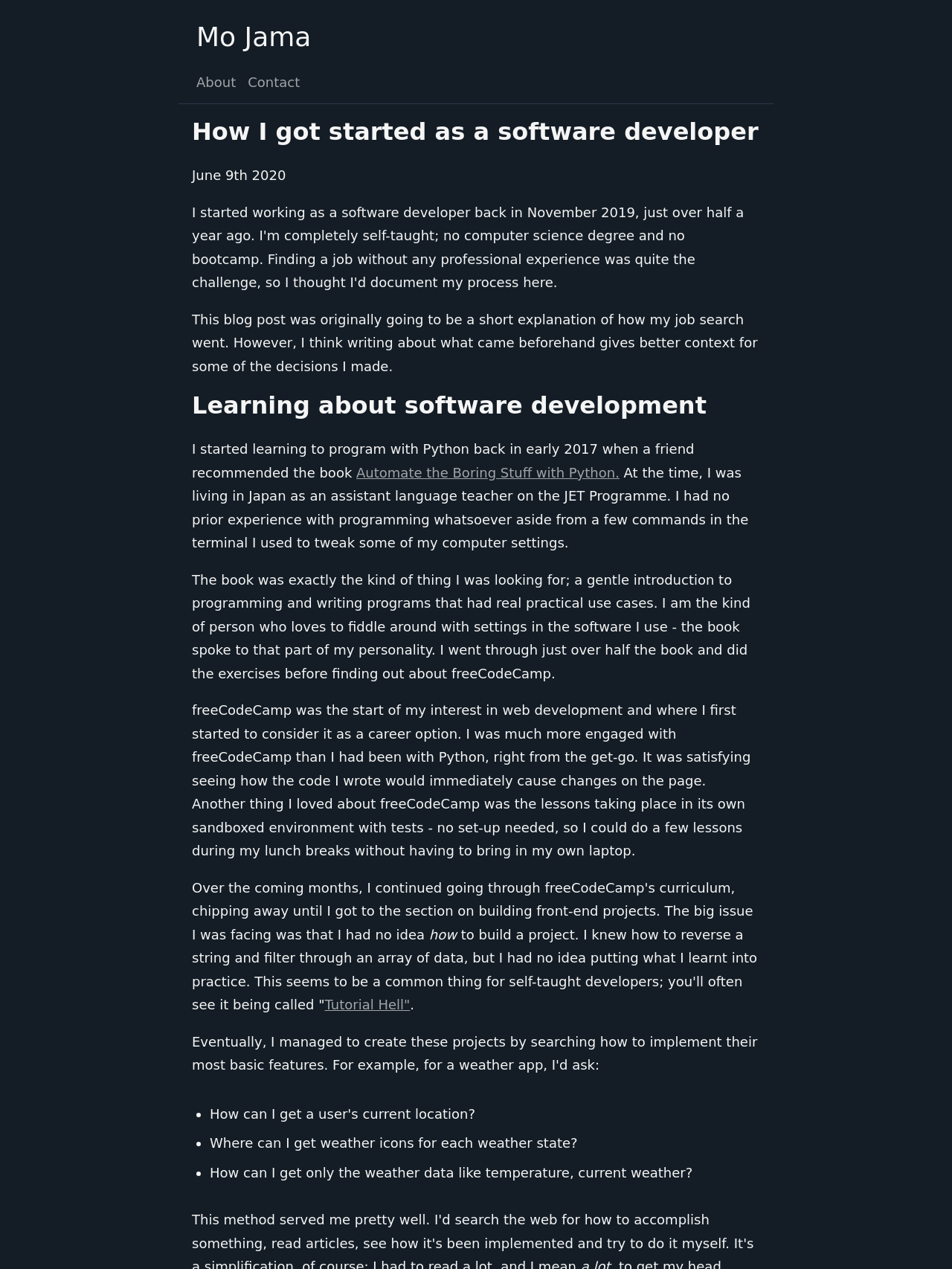By analyzing the image, answer the following question with a detailed response: What programming language did the author start with?

The author mentions that they started learning to program with Python back in early 2017 when a friend recommended the book 'Automate the Boring Stuff with Python'.